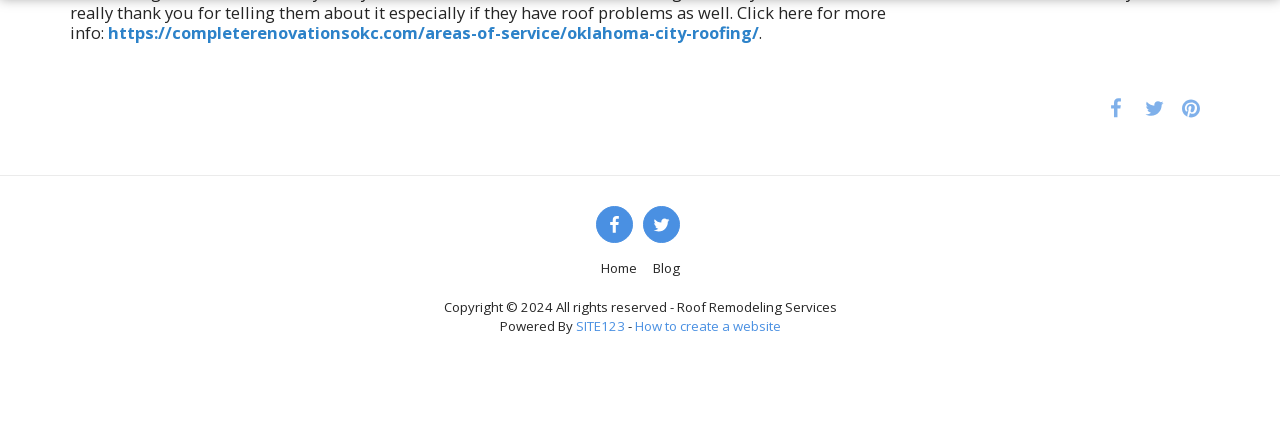Identify the bounding box coordinates of the area you need to click to perform the following instruction: "Read about Roof Remodeling Services".

[0.529, 0.684, 0.654, 0.725]